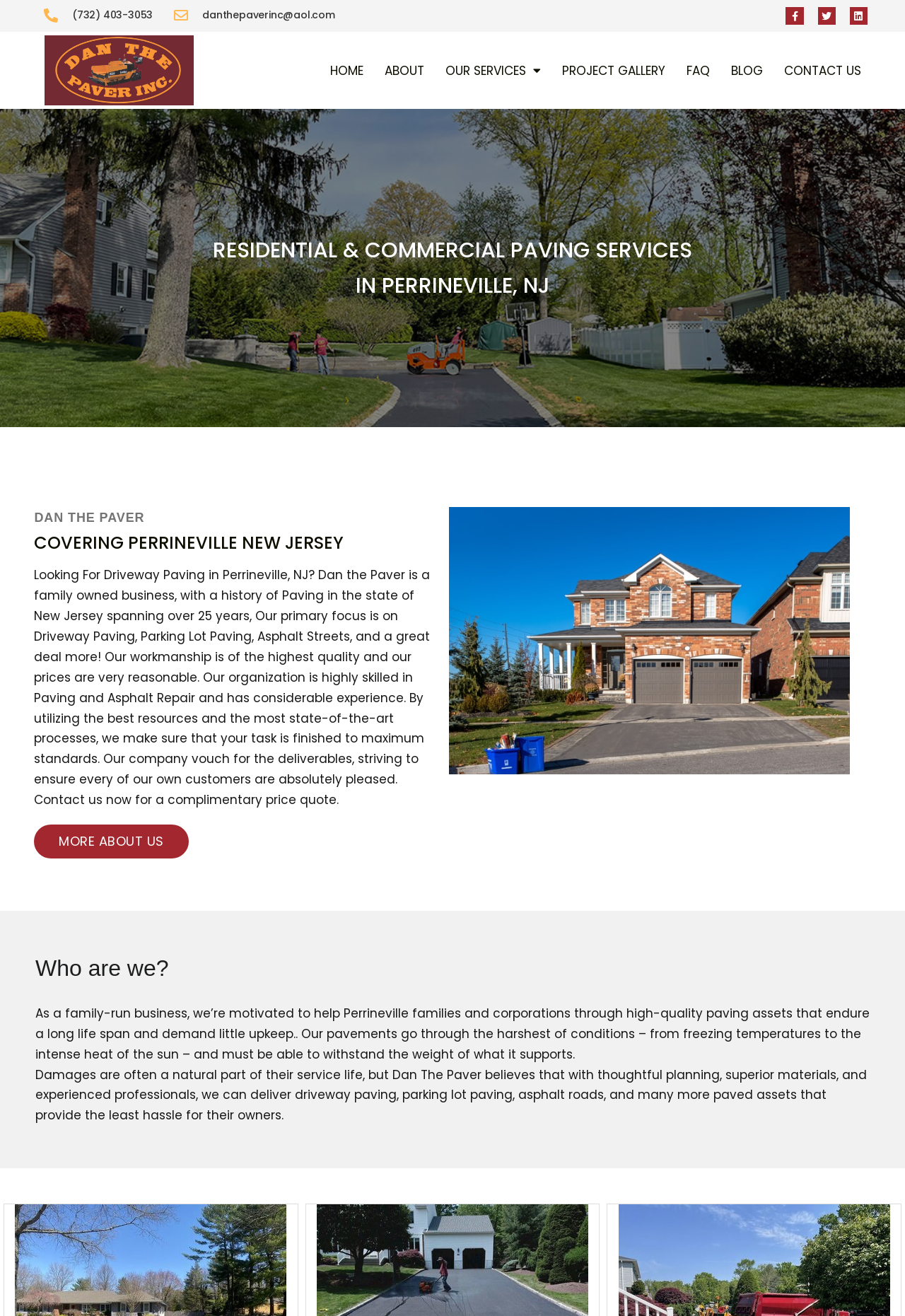What type of services does Dan The Paver provide?
Respond with a short answer, either a single word or a phrase, based on the image.

Paving services